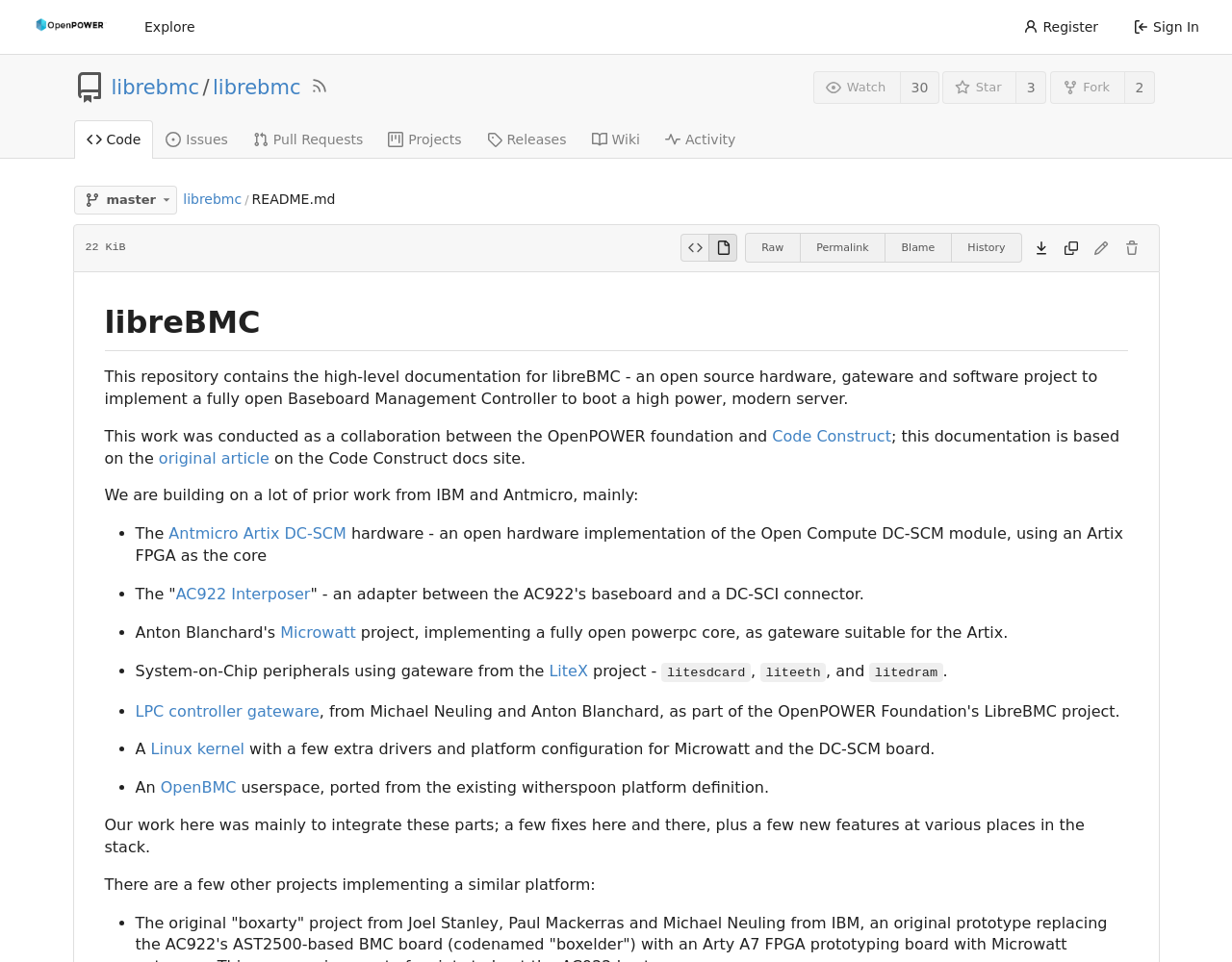Describe every aspect of the webpage in a detailed manner.

The webpage is about the libreBMC project, which is an open-source hardware, gateware, and software project to implement a fully open Baseboard Management Controller to boot a high-power, modern server. 

At the top of the page, there is a navigation bar with links to "Home", "Explore", "Register", and "Sign In". Below the navigation bar, there is a heading that reads "librebmc / librebmc RSS Feed" with links to "librebmc" and "RSS Feed". 

On the left side of the page, there are links to "Code", "Issues", "Pull Requests", "Projects", "Releases", "Wiki", and "Activity". 

In the main content area, there is a heading that reads "libreBMC" followed by a brief description of the project. The description explains that the project is a collaboration between the OpenPOWER foundation and Code Construct, and that it builds upon prior work from IBM and Antmicro. 

Below the description, there is a list of bullet points that outline the prior work, including the Antmicro Artix DC-SCM hardware, the AC922 Interposer, the Microwatt project, System-on-Chip peripherals using gateware from the LiteX project, and the LPC controller gateware. 

The page also has a section that describes the Linux kernel with extra drivers and platform configuration for Microwatt and the DC-SCM board. 

Throughout the page, there are various links to related resources, such as the original article on the Code Construct docs site, and links to specific projects and technologies mentioned in the description.